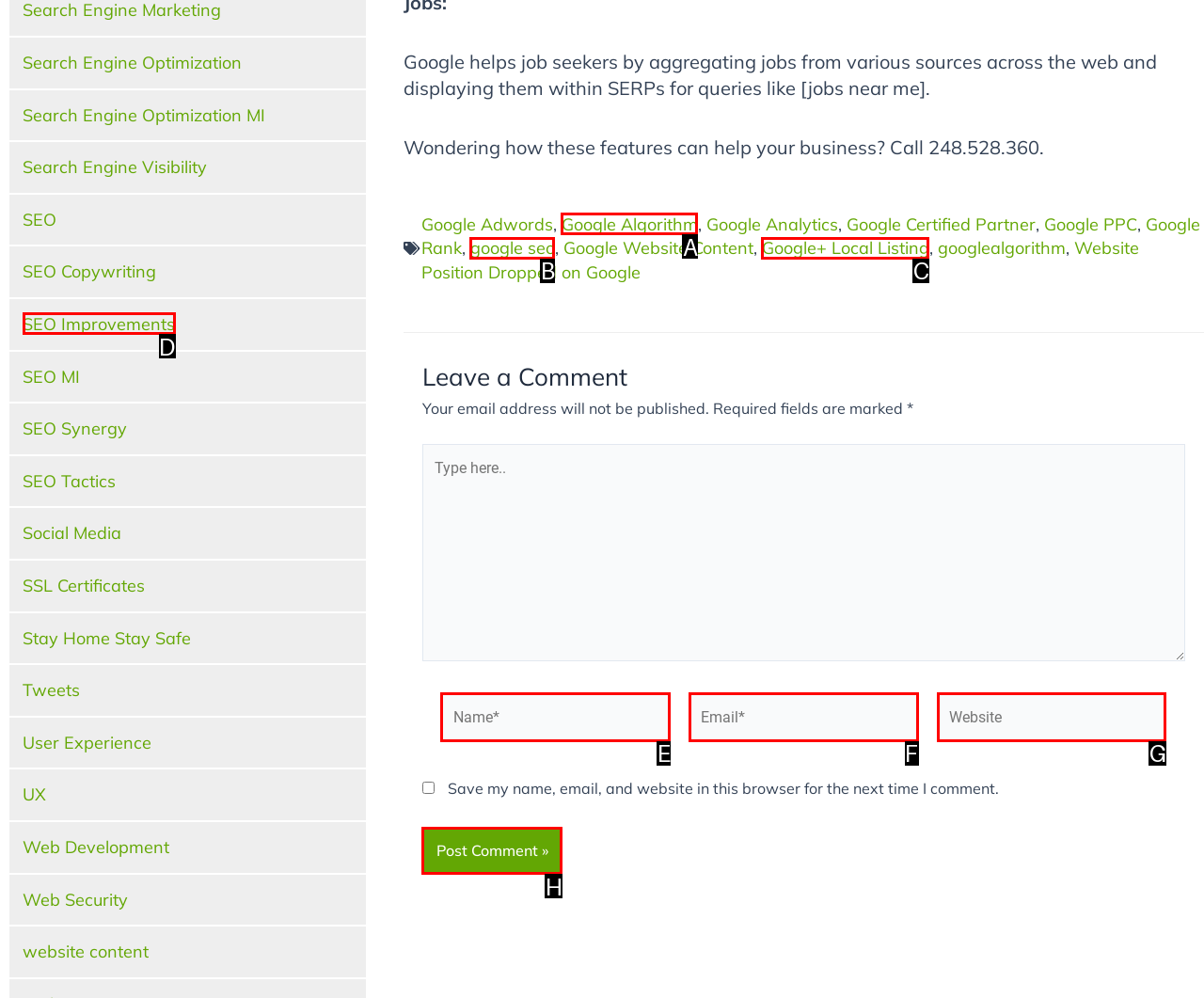Tell me which letter corresponds to the UI element that should be clicked to fulfill this instruction: Enter your name
Answer using the letter of the chosen option directly.

E